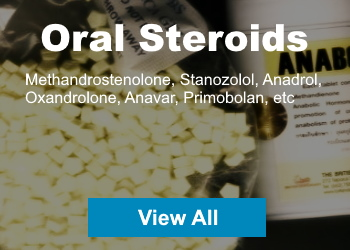Generate a detailed caption that encompasses all aspects of the image.

The image prominently displays the title "Oral Steroids" in bold text, emphasizing its focus on various oral anabolic steroids. Below the title, a list of specific steroid types is mentioned, including Methandostenolone, Stanozolol, Anadrol, Oxandrolone, Anavar, and Primobolan, highlighting the range of products available. The background features a close-up of a packet filled with yellowish steroid tablets, conveying the pharmaceutical context. A bright blue button labeled "View All" invites users to explore more options or details regarding the oral steroid products offered. This visual effectively communicates the product category and encourages further engagement.